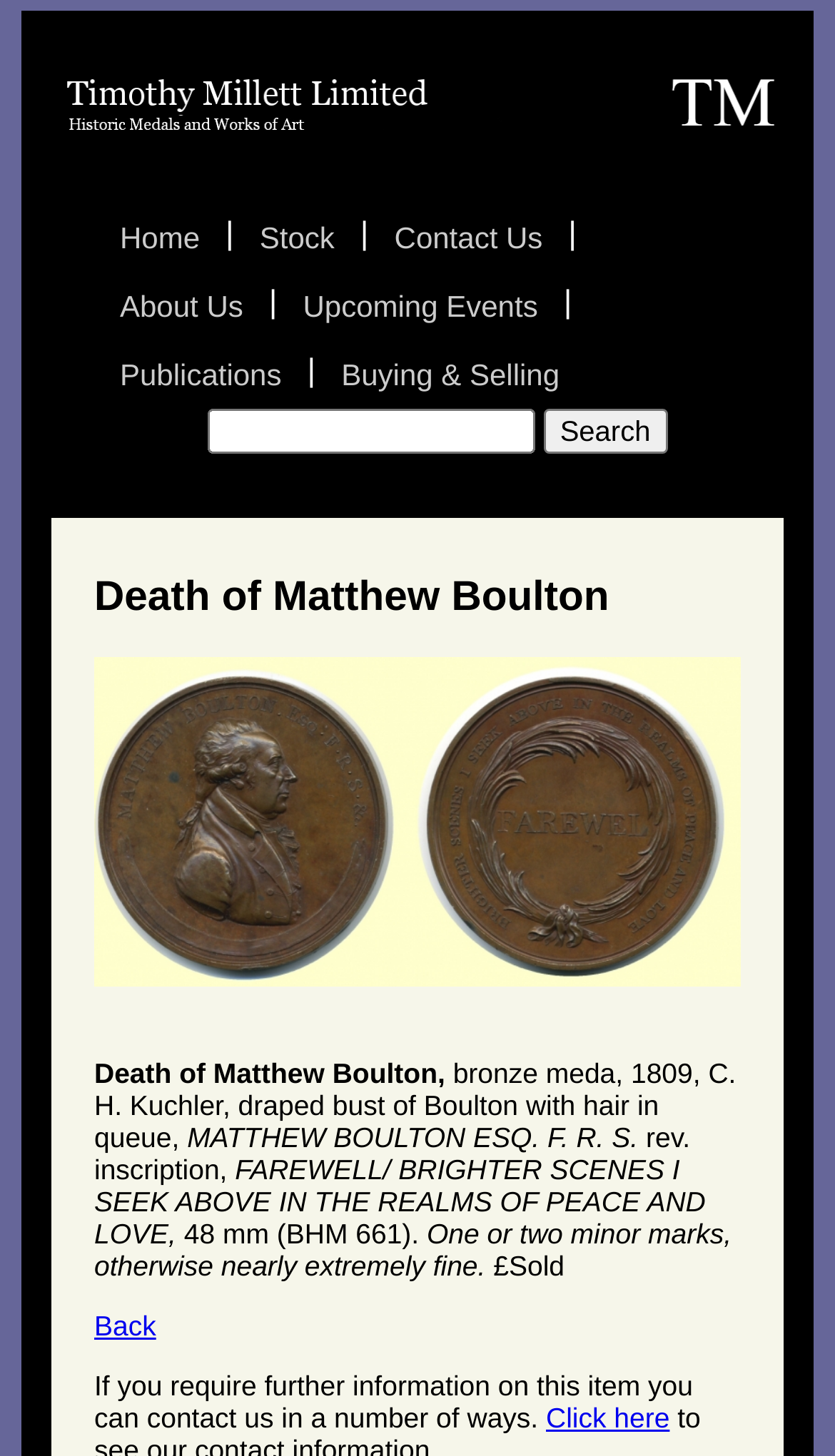Specify the bounding box coordinates of the element's area that should be clicked to execute the given instruction: "go to welcome page". The coordinates should be four float numbers between 0 and 1, i.e., [left, top, right, bottom].

None